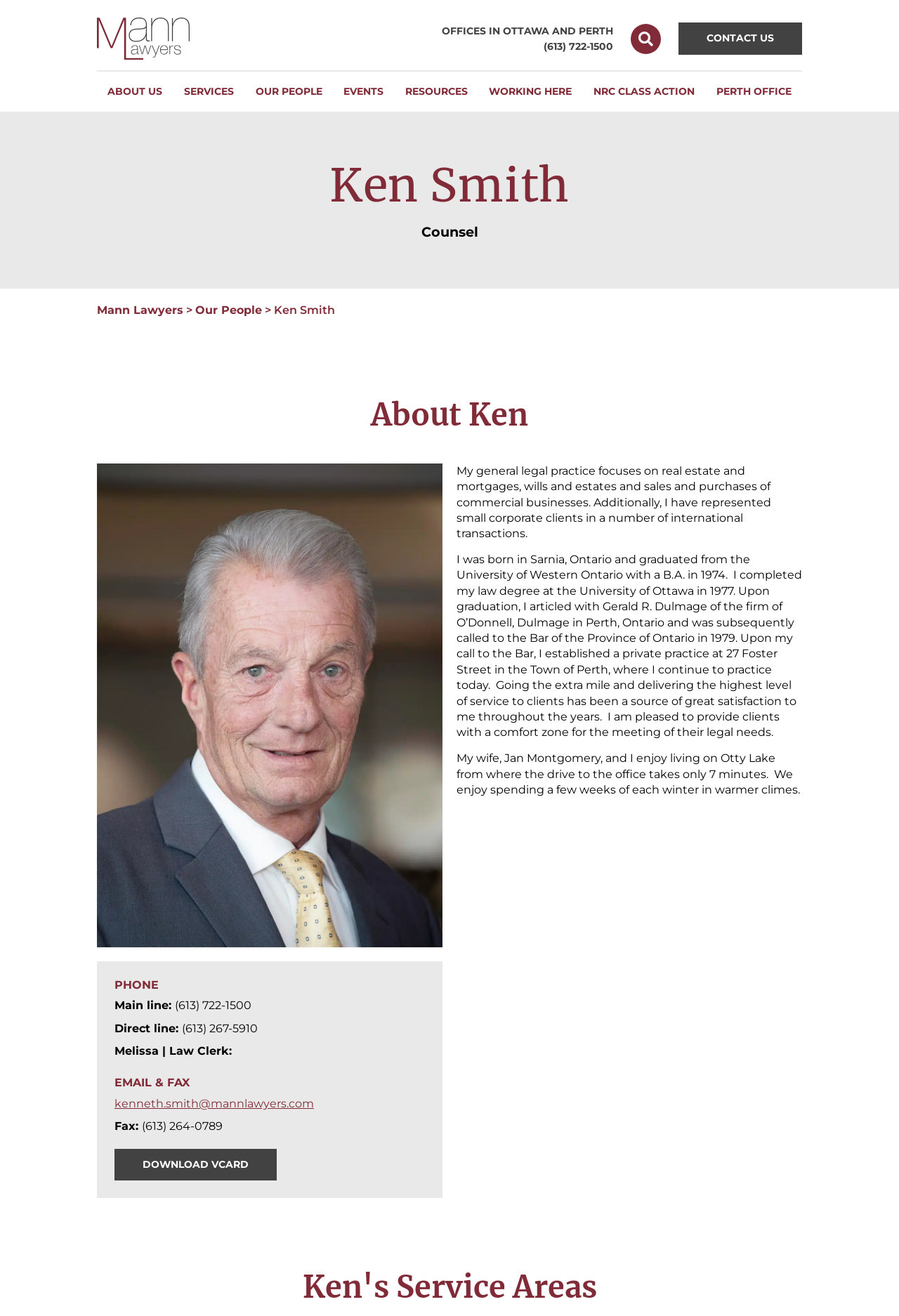What is the topic of the newsletter subscription?
Please answer the question as detailed as possible based on the image.

The topic of the newsletter subscription is Mann Lawyers' newsletter, which is indicated by the heading 'Subscribe to Our Newsletter' and the consent text 'I agree to receive marketing emails from Mann Lawyers'.